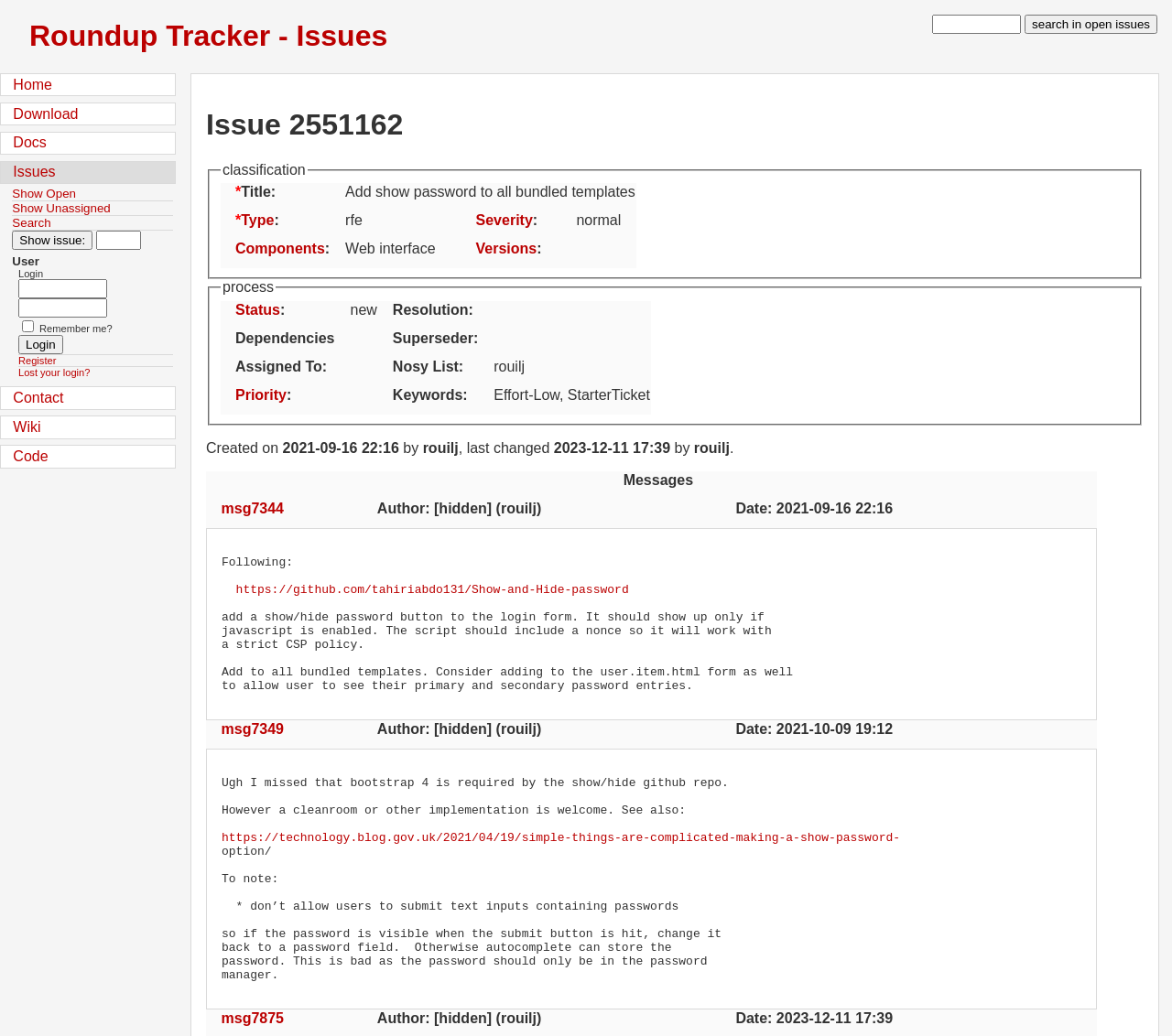What is the type of the current issue?
Utilize the information in the image to give a detailed answer to the question.

The type of the current issue can be found in the 'classification' group, in the table under the '*Type:' rowheader, which shows that the type is 'rfe'.